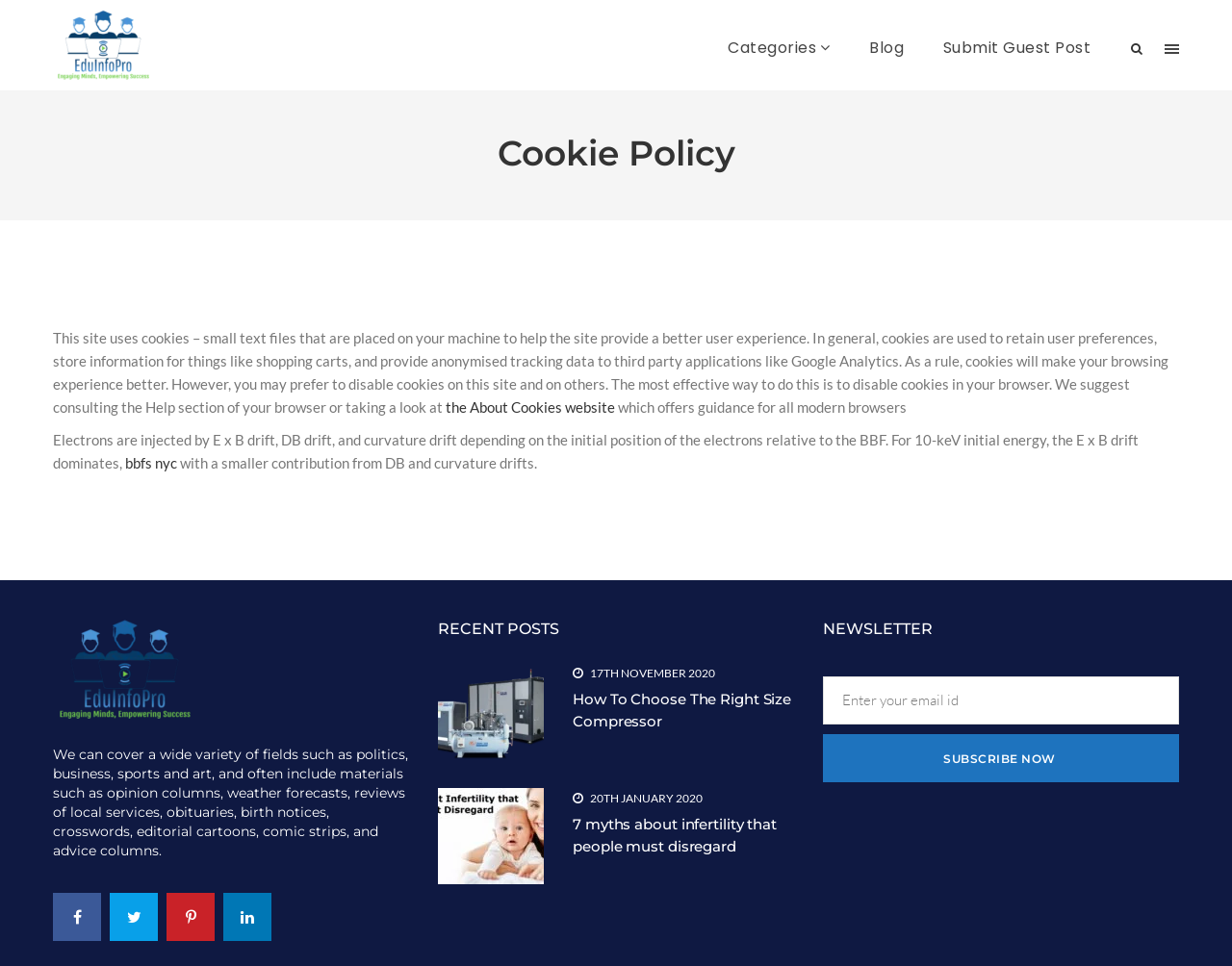Identify the coordinates of the bounding box for the element that must be clicked to accomplish the instruction: "Read the 'Cookie Policy' heading".

[0.043, 0.134, 0.957, 0.195]